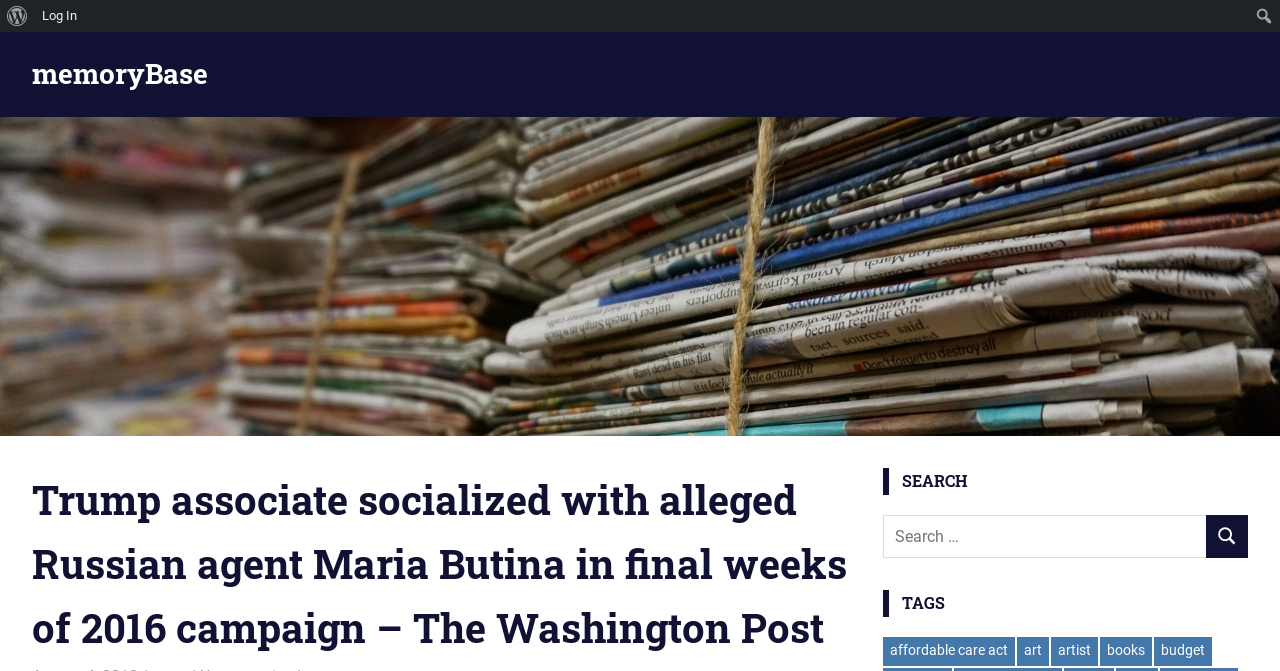Can you specify the bounding box coordinates for the region that should be clicked to fulfill this instruction: "Search for something".

[0.977, 0.006, 0.998, 0.042]